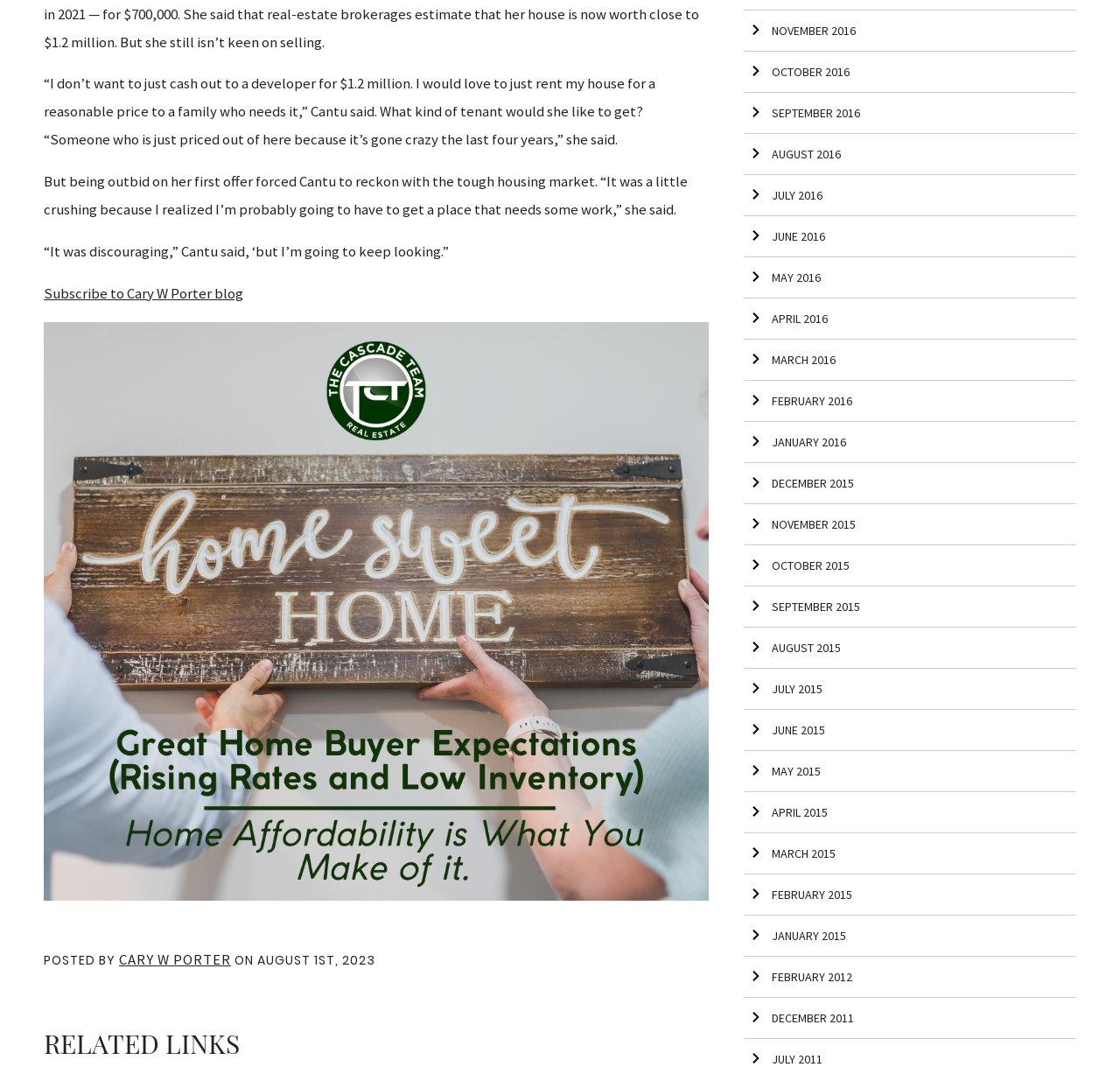Show the bounding box coordinates of the region that should be clicked to follow the instruction: "Go to November 2016."

[0.664, 0.01, 0.961, 0.048]